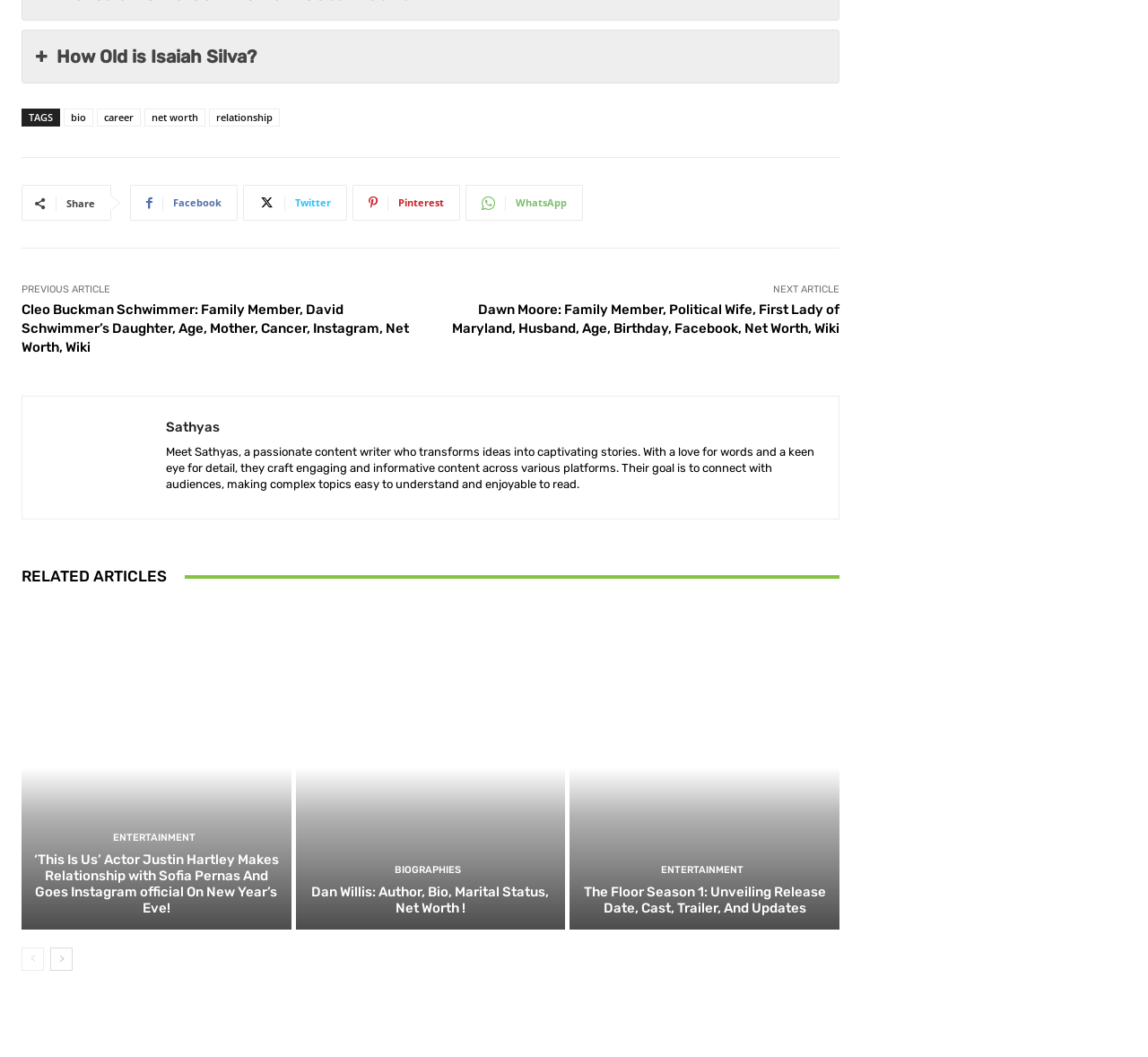Determine the bounding box for the described HTML element: "net worth". Ensure the coordinates are four float numbers between 0 and 1 in the format [left, top, right, bottom].

[0.126, 0.103, 0.179, 0.12]